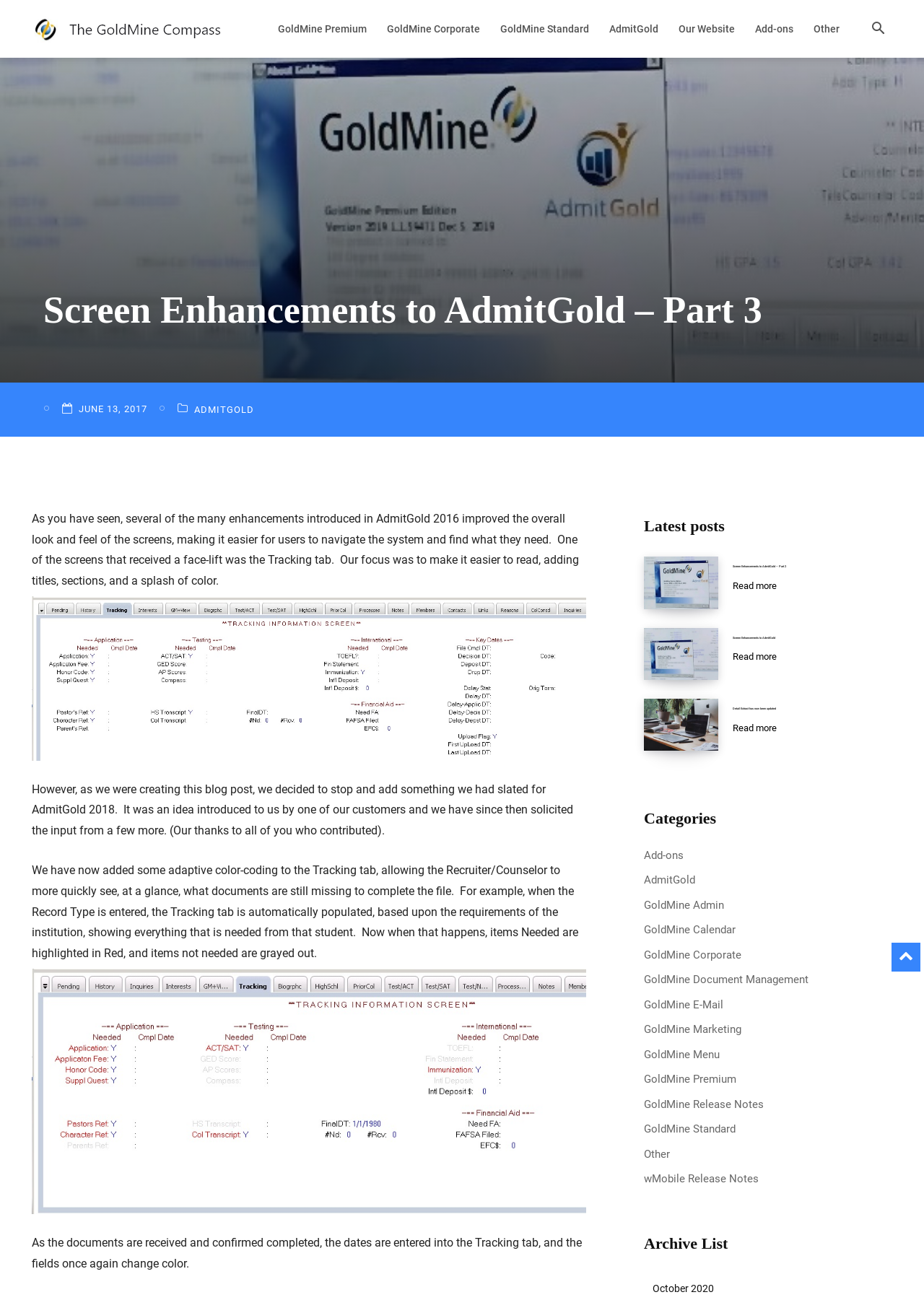Determine the bounding box for the described UI element: "Read more".

[0.793, 0.568, 0.841, 0.575]